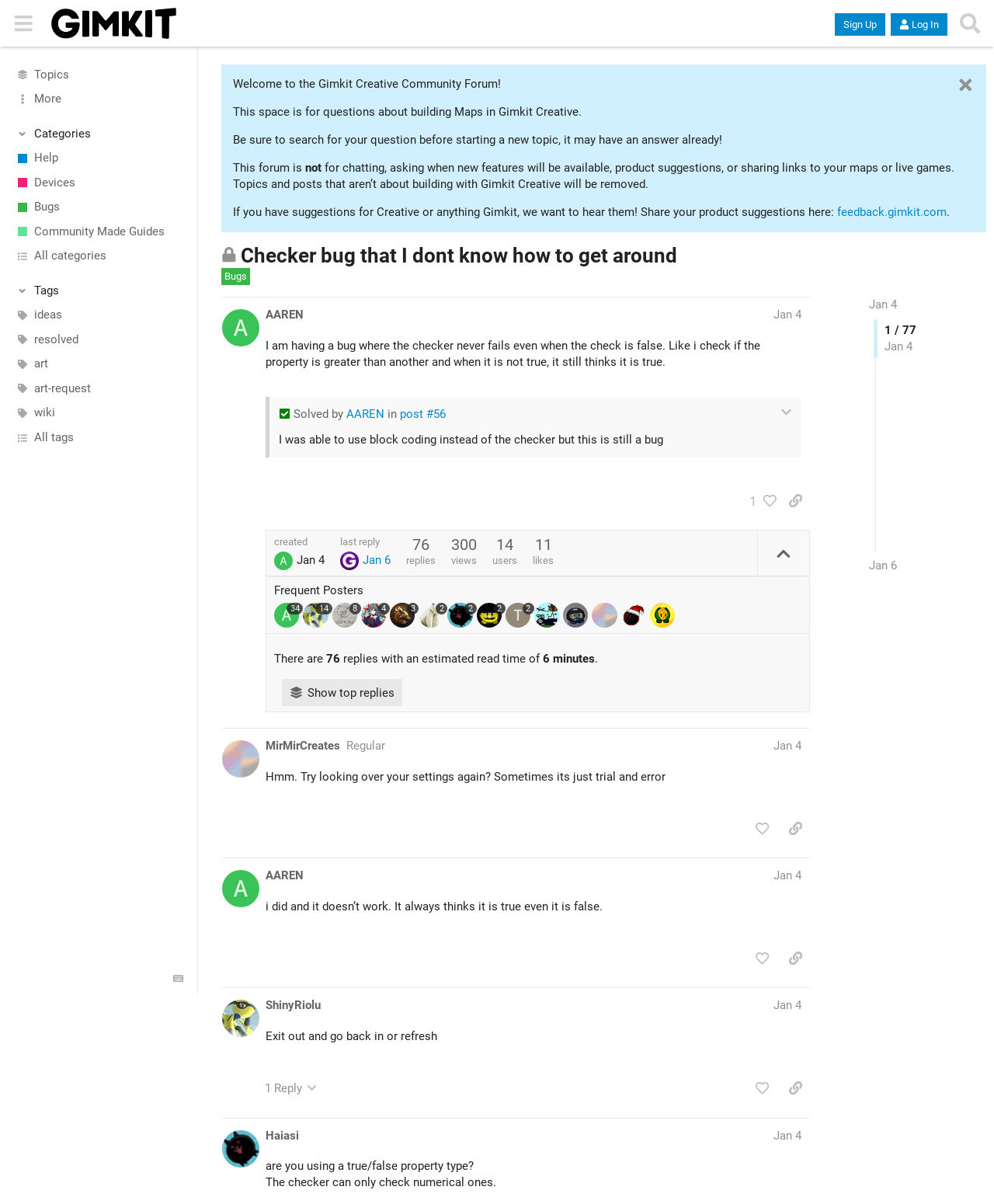Summarize the webpage comprehensively, mentioning all visible components.

This webpage appears to be a forum discussion page on the Gimkit Creative Community Forum. At the top, there is a header section with a button to hide the sidebar, a link to Gimkit Creative, and buttons to sign up and log in. On the right side of the header, there is a search button and a button to access more options.

Below the header, there is a navigation section with links to various topics, including Bugs, Help, and Community Made Guides. Each link has an accompanying image.

The main content of the page is a discussion thread about a bug in the checker system. The thread is closed, and it no longer accepts new replies. The title of the thread is "Checker bug that I dont know how to get around." Below the title, there is a link to the Bugs topic and a link to the original post date, January 4.

The original post is from a user named AAREN, who describes a bug where the checker never fails even when the check is false. The post includes a solved tag and a link to the user's profile. Below the post, there is a quote from the post and a button to expand or collapse the quote.

On the right side of the post, there is a section with information about the post, including the creation date, the last reply date, and the number of replies, which is 76. There are also buttons to like the post, share a link to the post, and collapse the topic details.

Throughout the page, there are various buttons and links to navigate the forum, access different topics, and interact with the discussion thread.